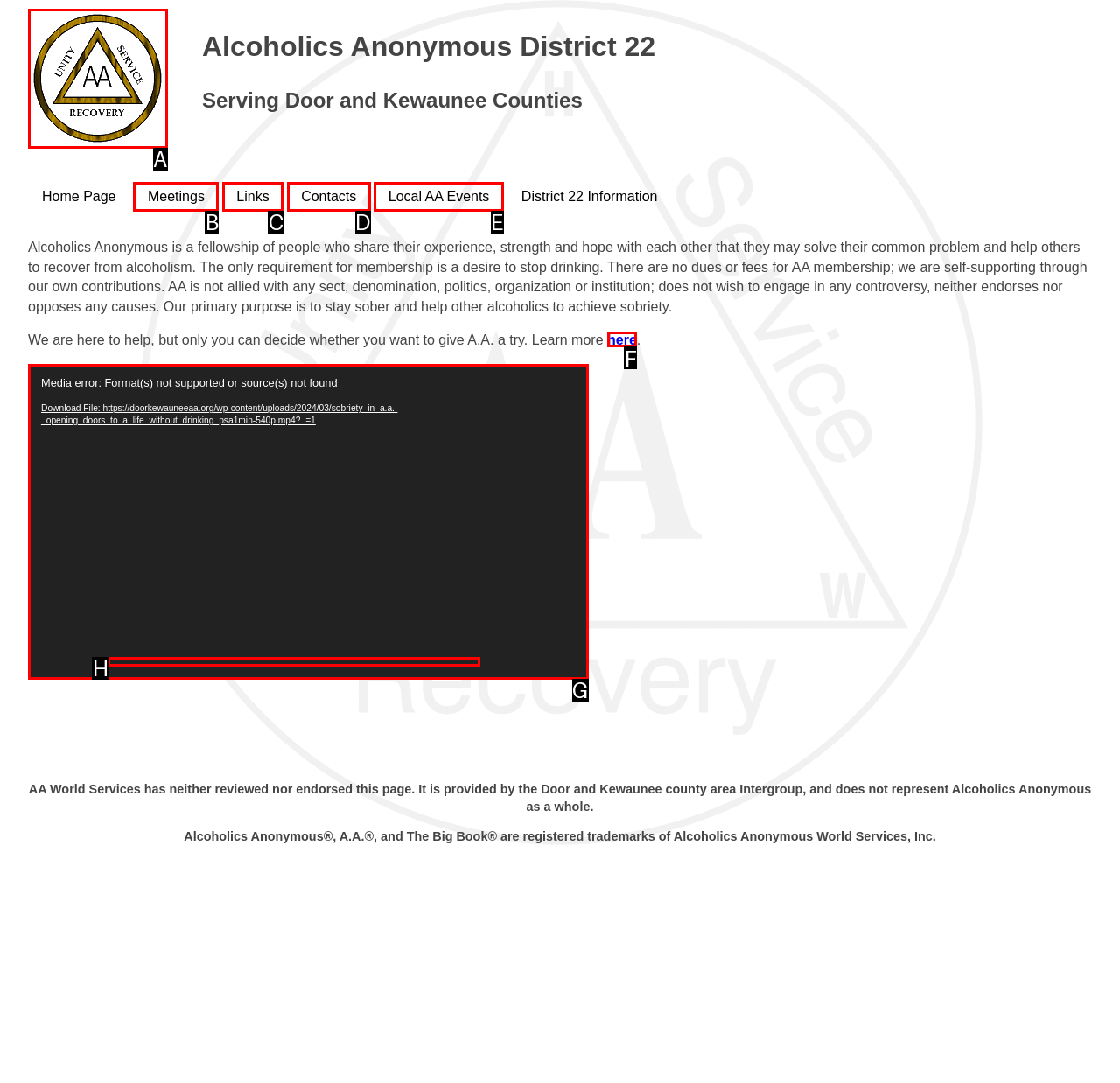Select the HTML element that best fits the description: parent_node: Alcoholics Anonymous District 22
Respond with the letter of the correct option from the choices given.

A